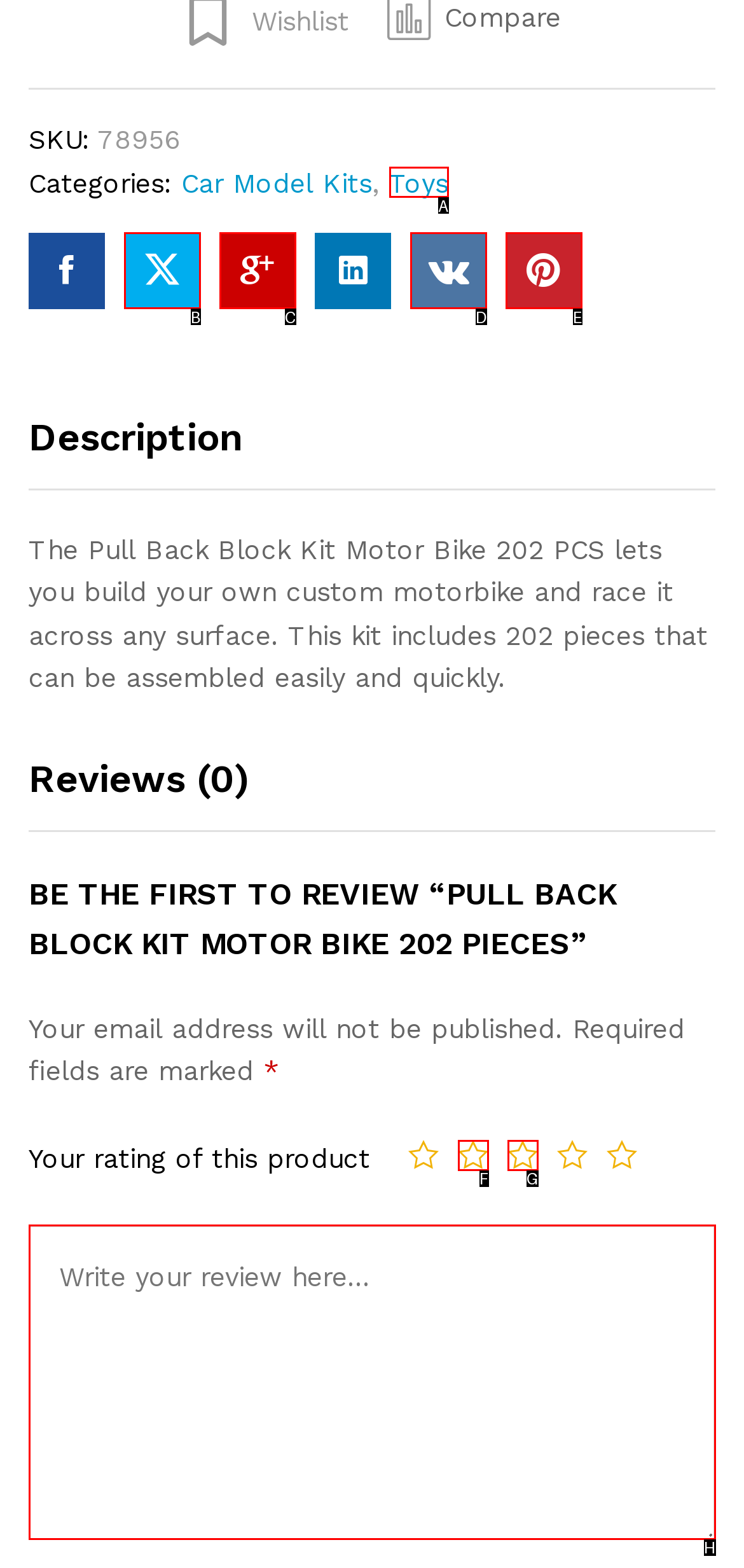From the provided options, which letter corresponds to the element described as: 3
Answer with the letter only.

G